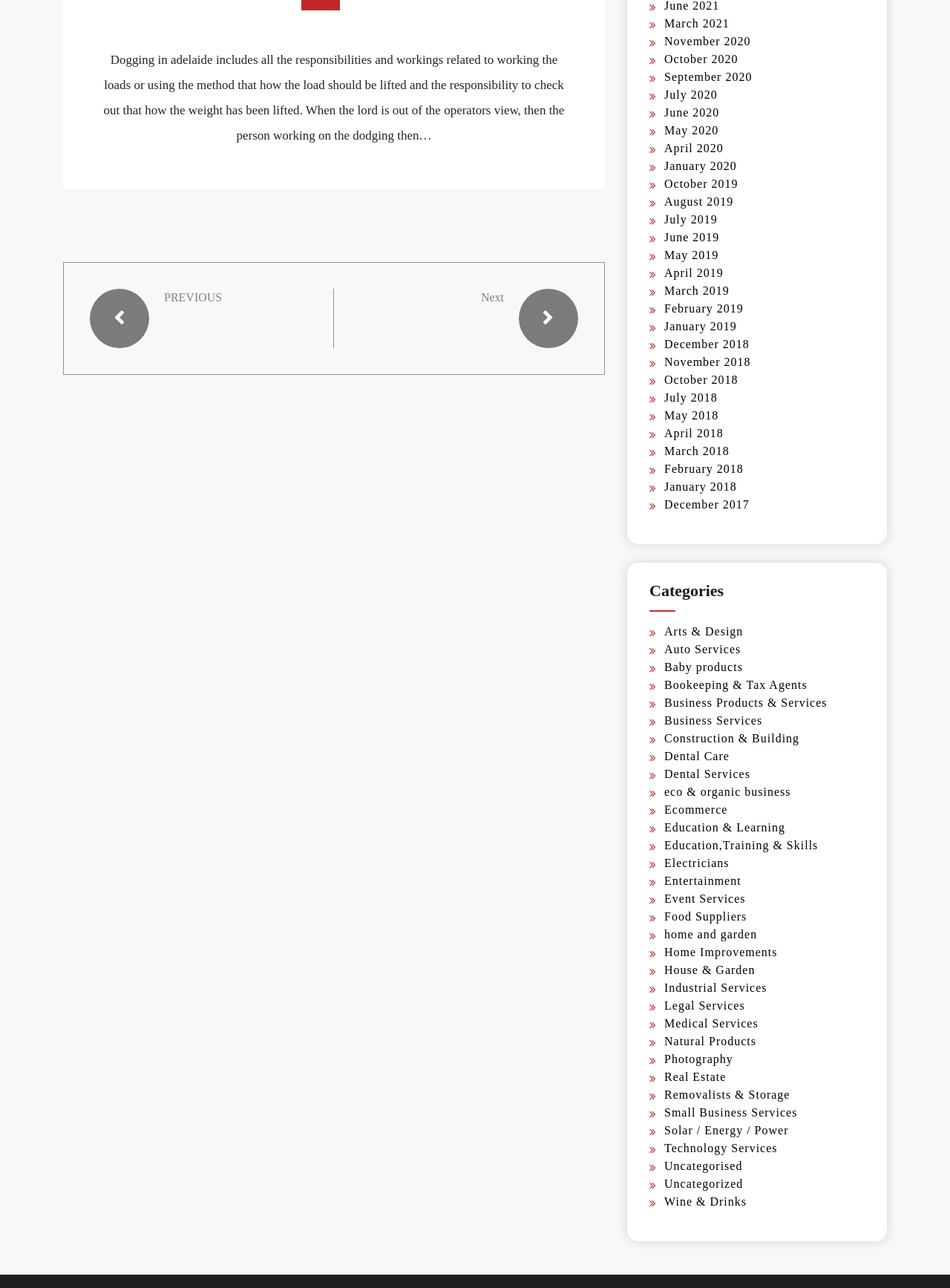Please locate the bounding box coordinates of the element that should be clicked to achieve the given instruction: "Check the 'Uncategorised' category".

[0.699, 0.9, 0.782, 0.91]